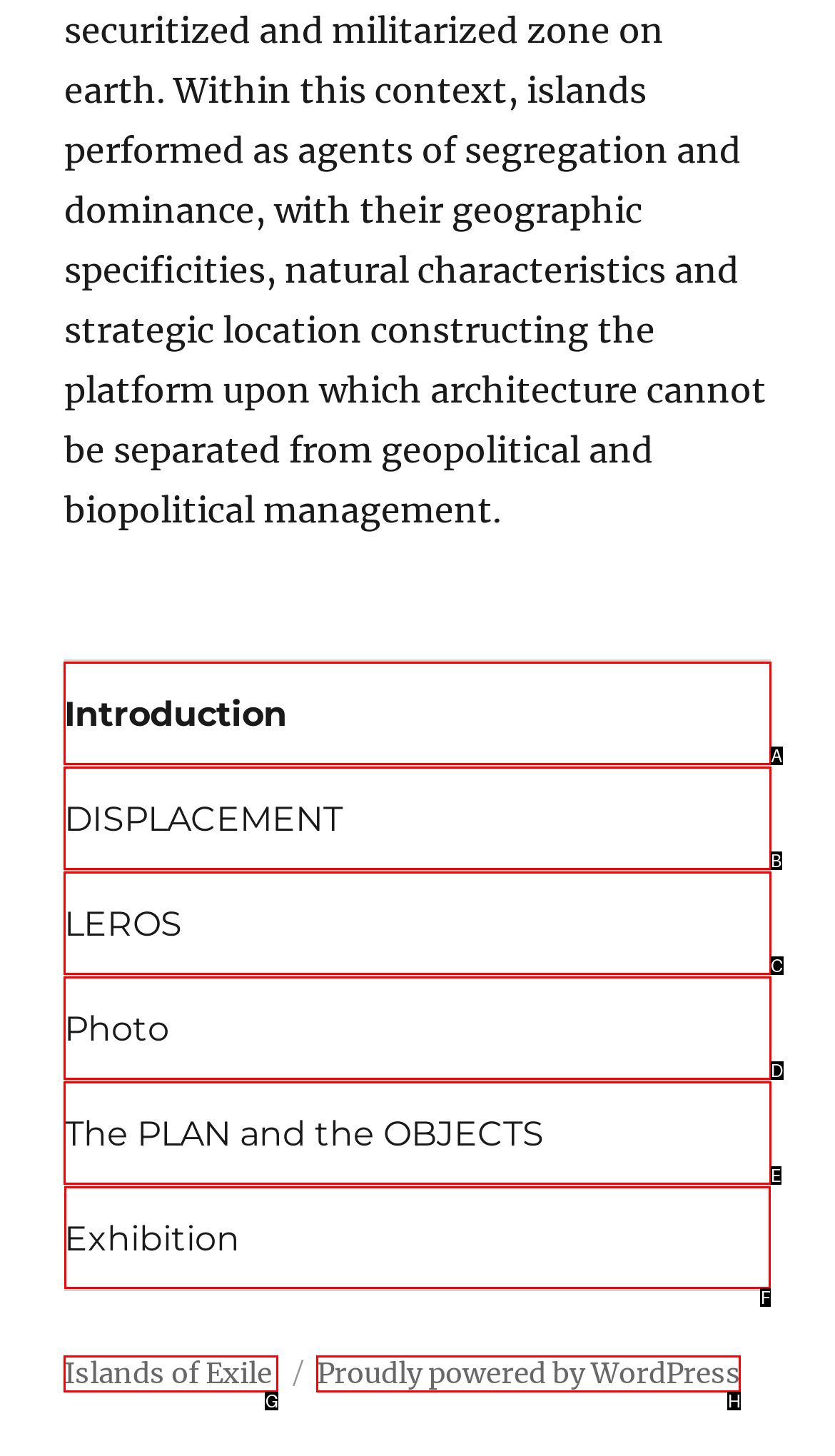Choose the HTML element you need to click to achieve the following task: check Exhibition page
Respond with the letter of the selected option from the given choices directly.

F